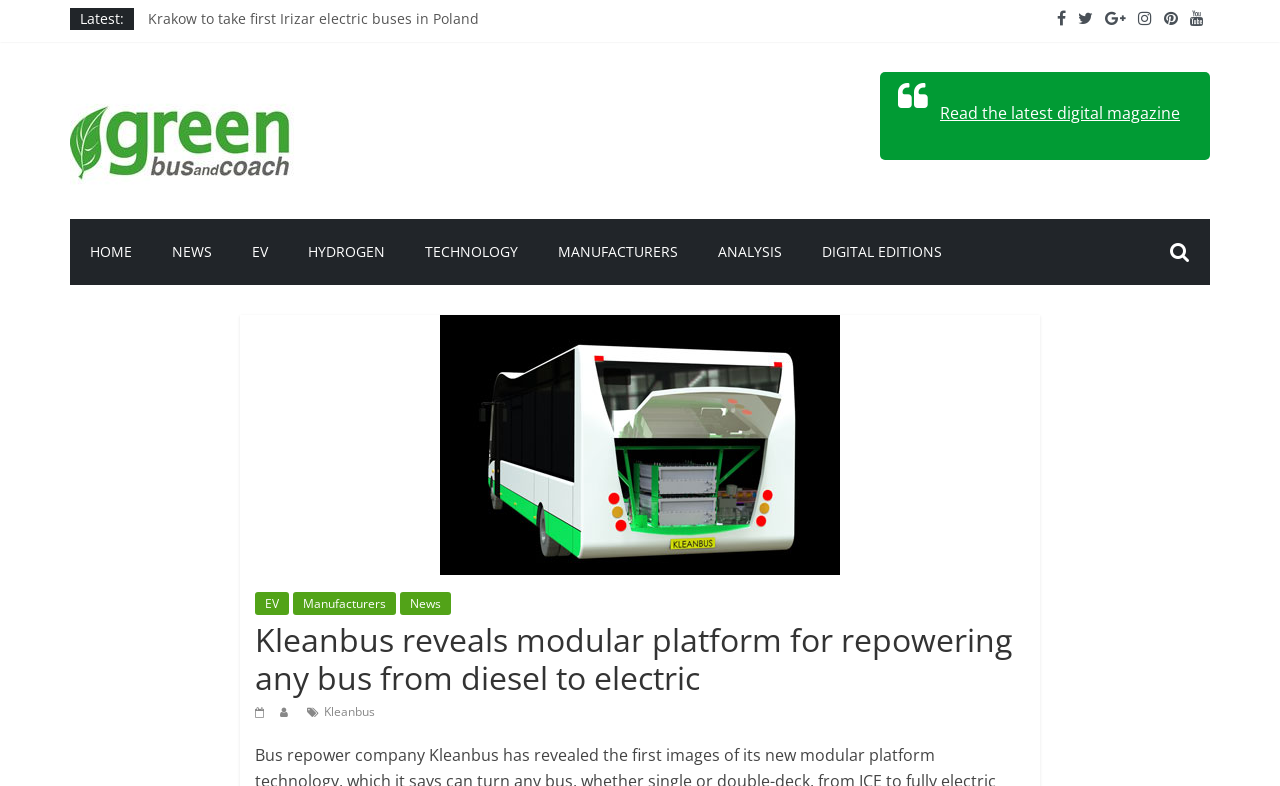Extract the bounding box coordinates for the UI element described as: "Digital editions".

[0.627, 0.279, 0.752, 0.363]